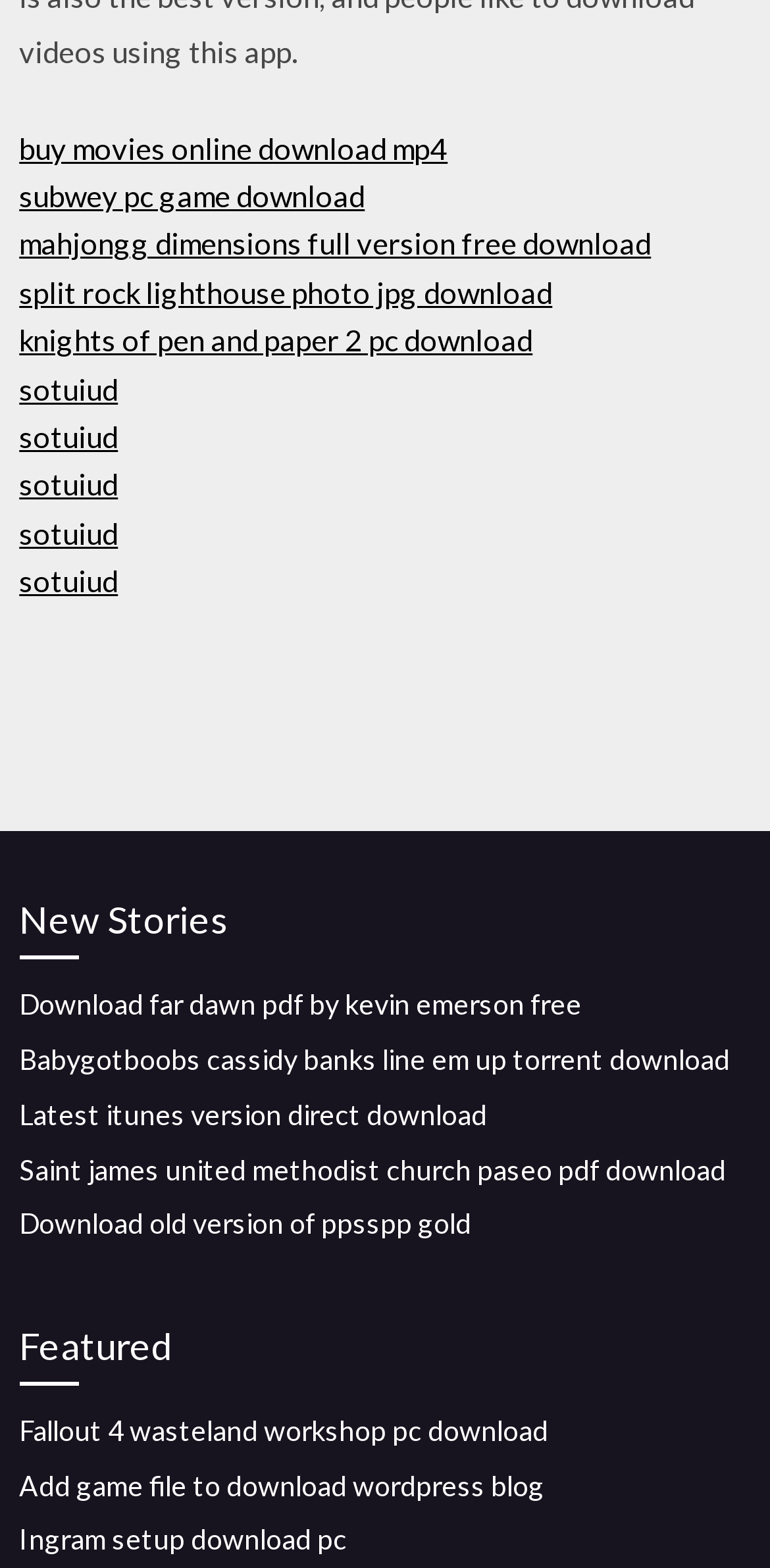Determine the bounding box coordinates (top-left x, top-left y, bottom-right x, bottom-right y) of the UI element described in the following text: sotuiud

[0.025, 0.267, 0.153, 0.289]